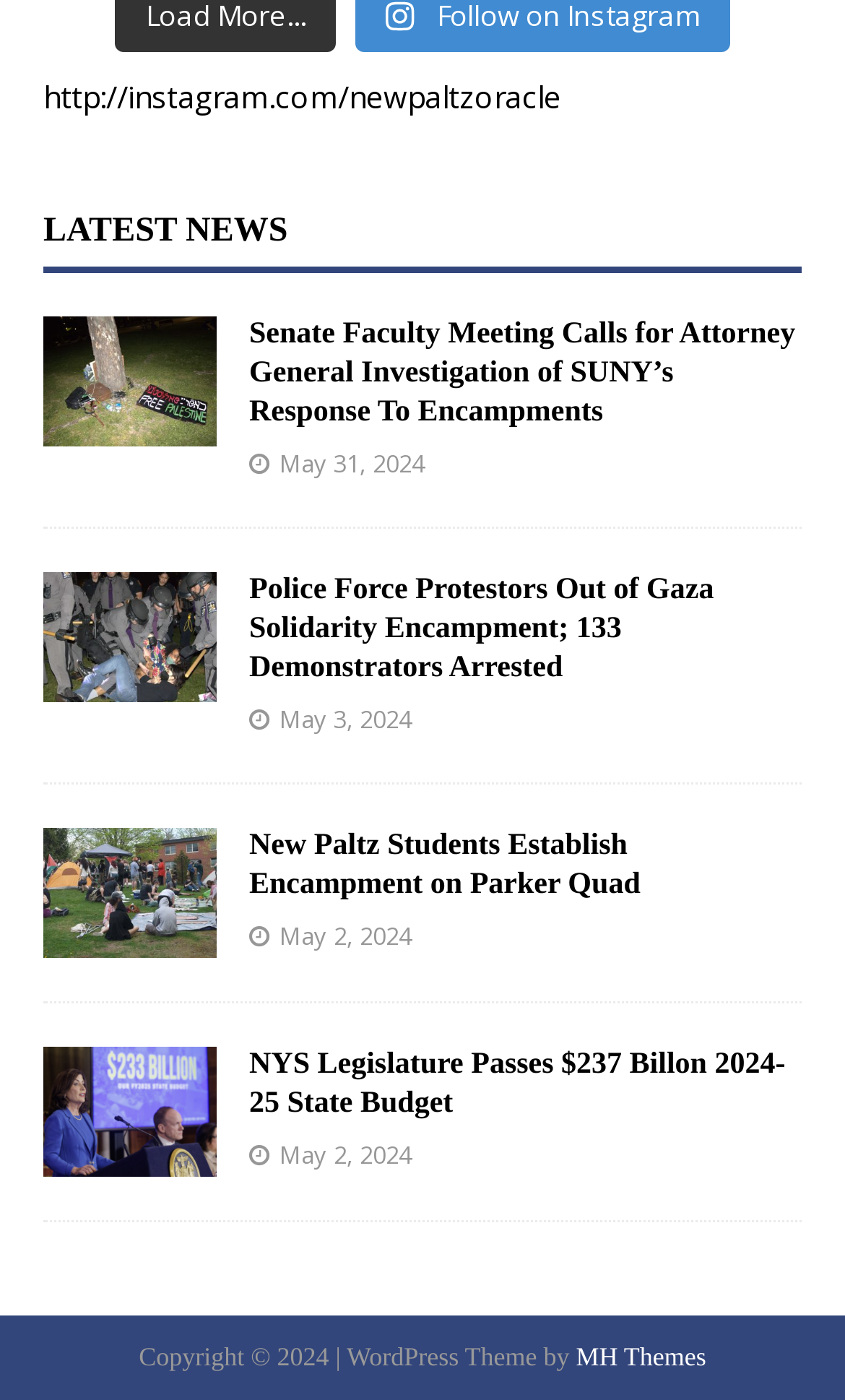Find the bounding box coordinates corresponding to the UI element with the description: "http://instagram.com/newpaltzoracle". The coordinates should be formatted as [left, top, right, bottom], with values as floats between 0 and 1.

[0.051, 0.055, 0.664, 0.084]